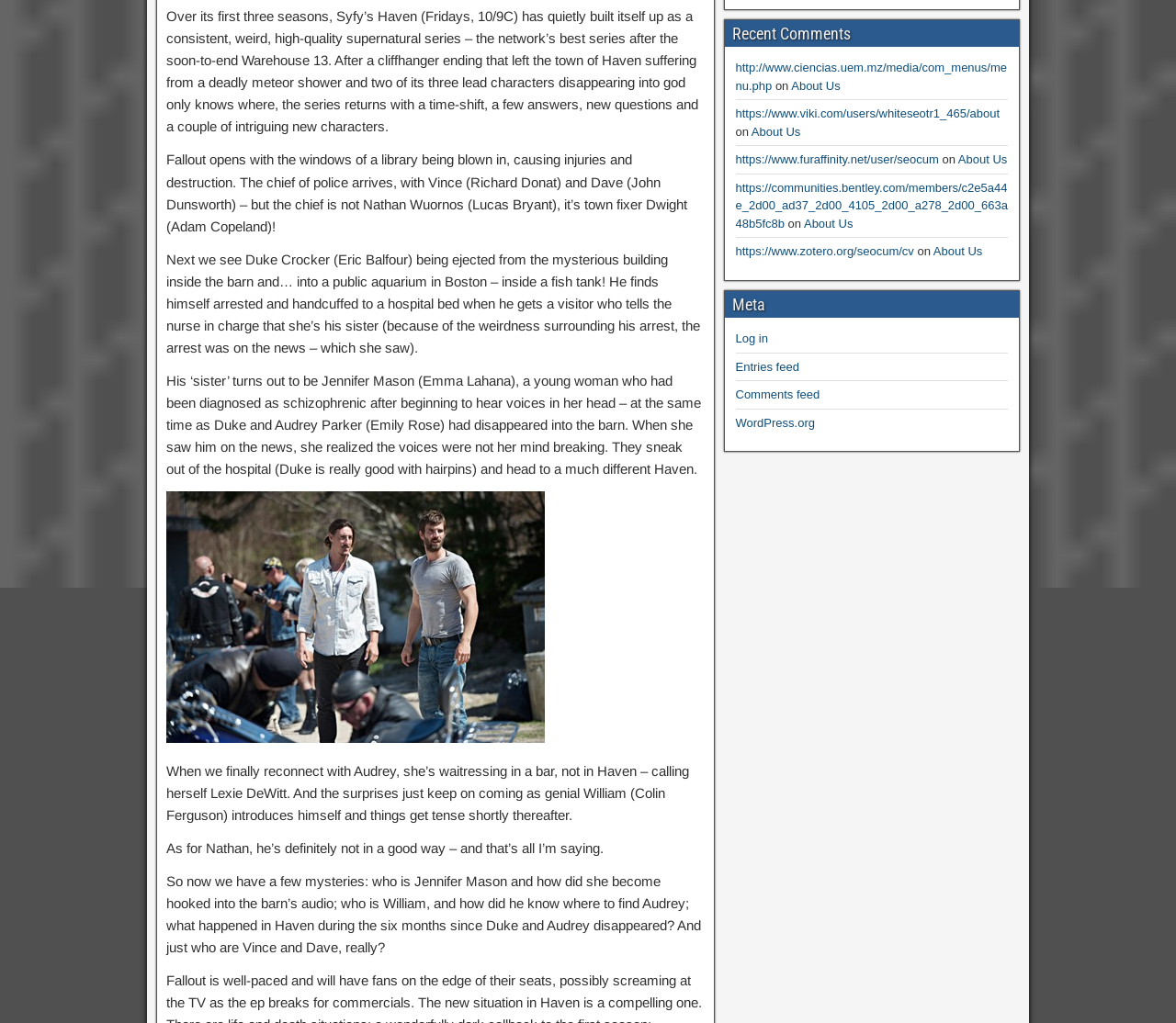From the webpage screenshot, identify the region described by https://www.furaffinity.net/user/seocum. Provide the bounding box coordinates as (top-left x, top-left y, bottom-right x, bottom-right y), with each value being a floating point number between 0 and 1.

[0.625, 0.149, 0.798, 0.163]